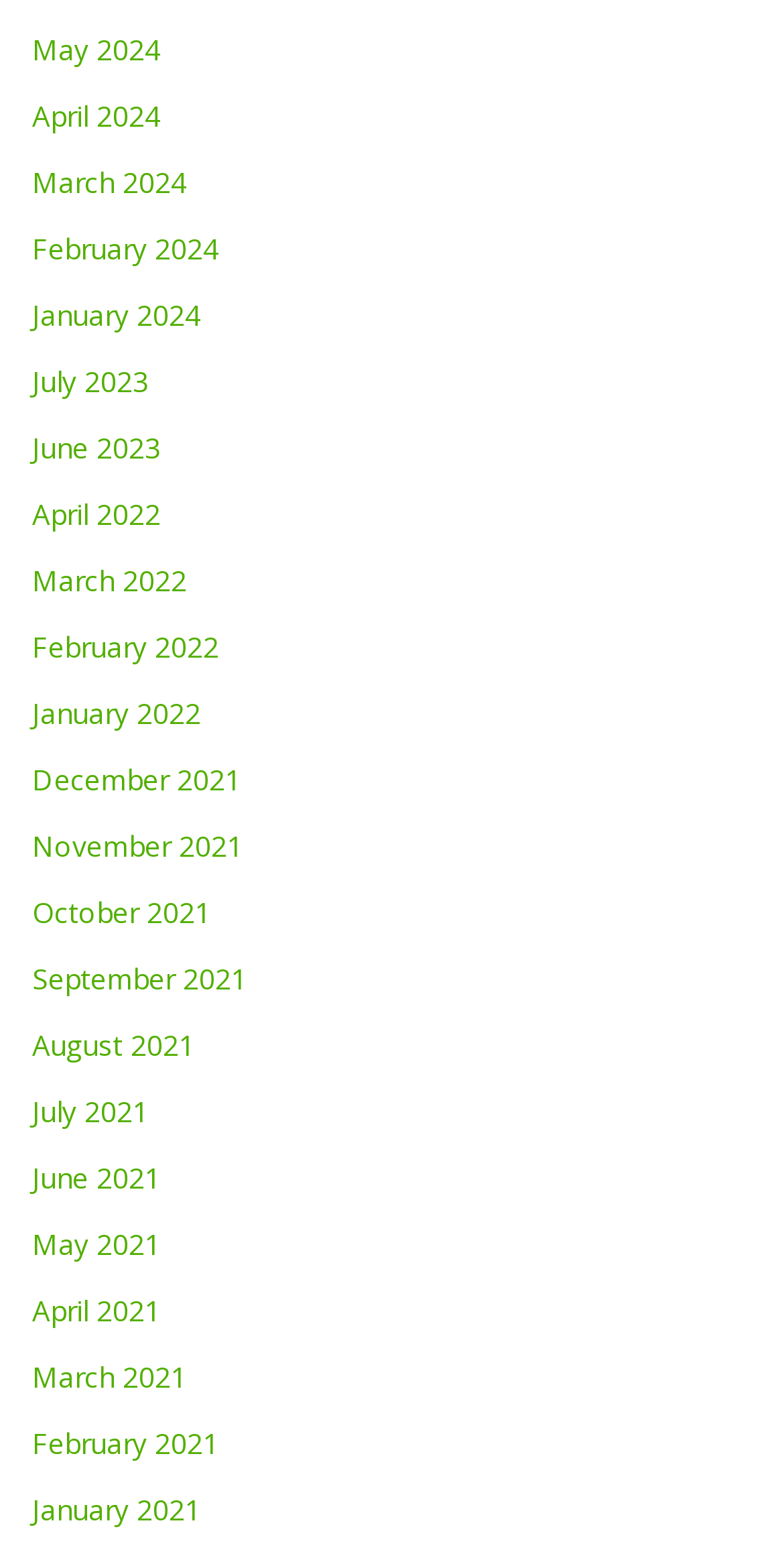Locate the bounding box coordinates of the region to be clicked to comply with the following instruction: "View June 2021". The coordinates must be four float numbers between 0 and 1, in the form [left, top, right, bottom].

[0.041, 0.741, 0.205, 0.765]